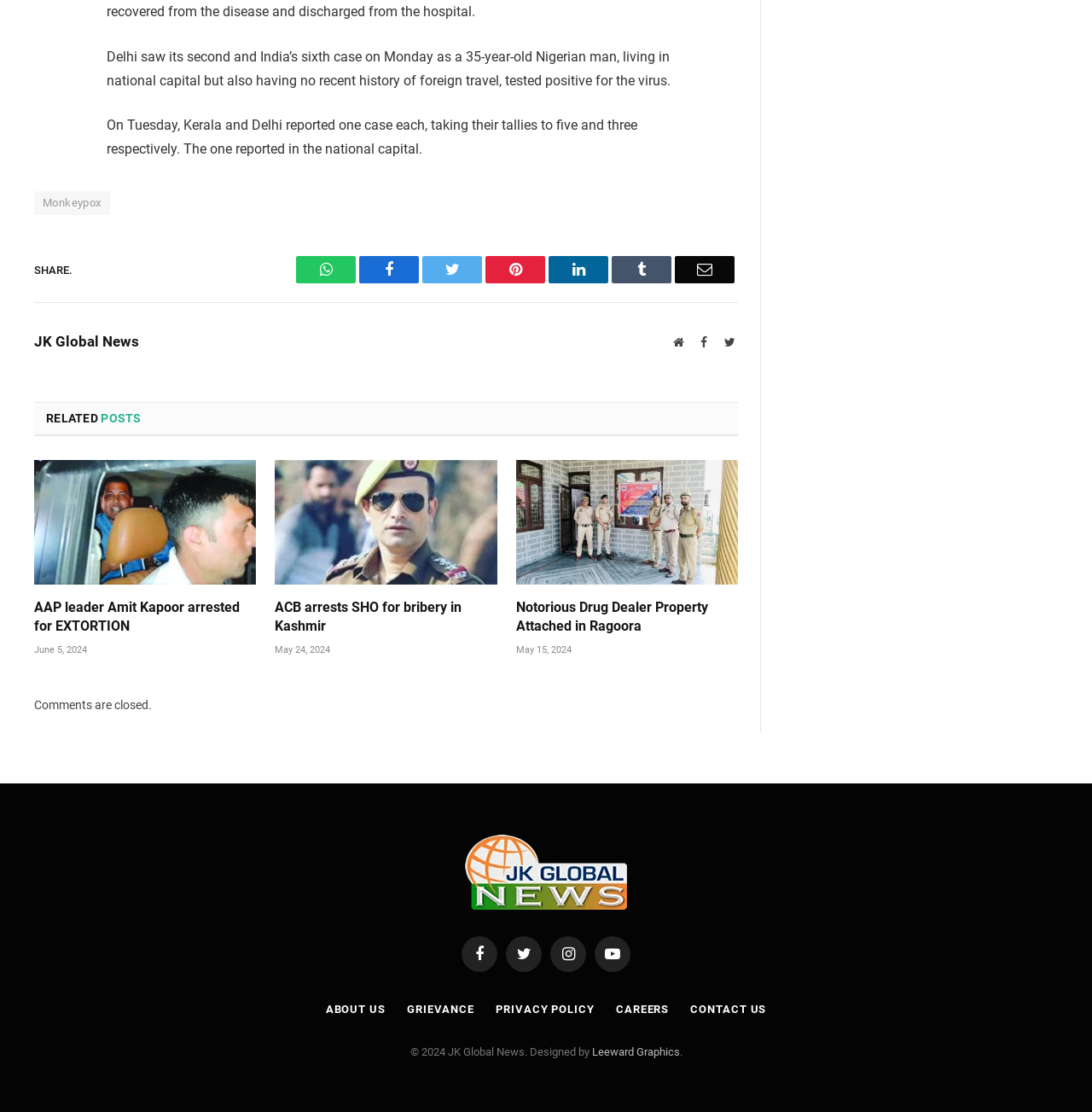Locate the bounding box coordinates of the area you need to click to fulfill this instruction: 'Visit JK Global News website'. The coordinates must be in the form of four float numbers ranging from 0 to 1: [left, top, right, bottom].

[0.613, 0.3, 0.629, 0.316]